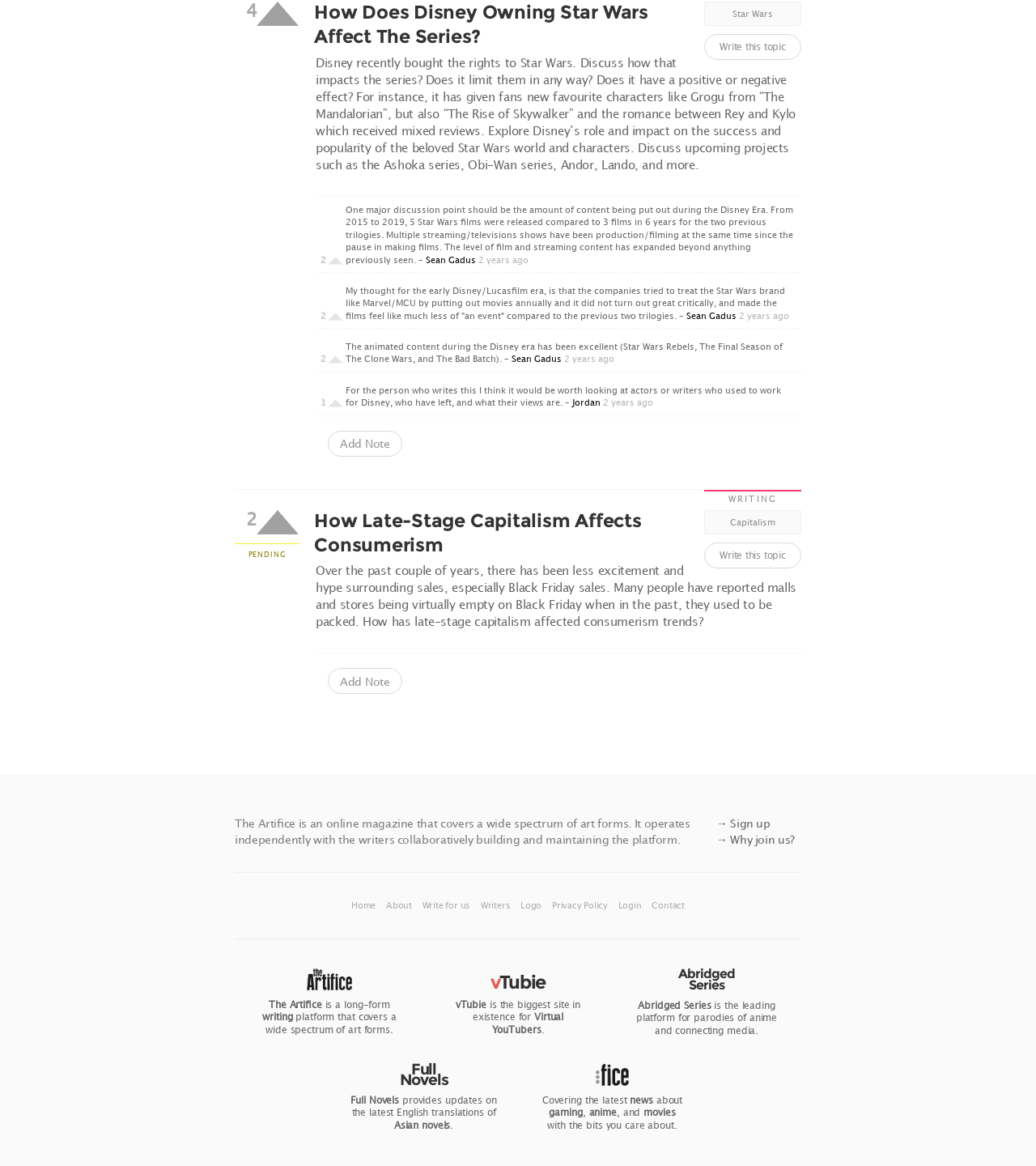Find the bounding box coordinates of the element I should click to carry out the following instruction: "Click the 'Star Wars' link".

[0.68, 0.002, 0.773, 0.022]